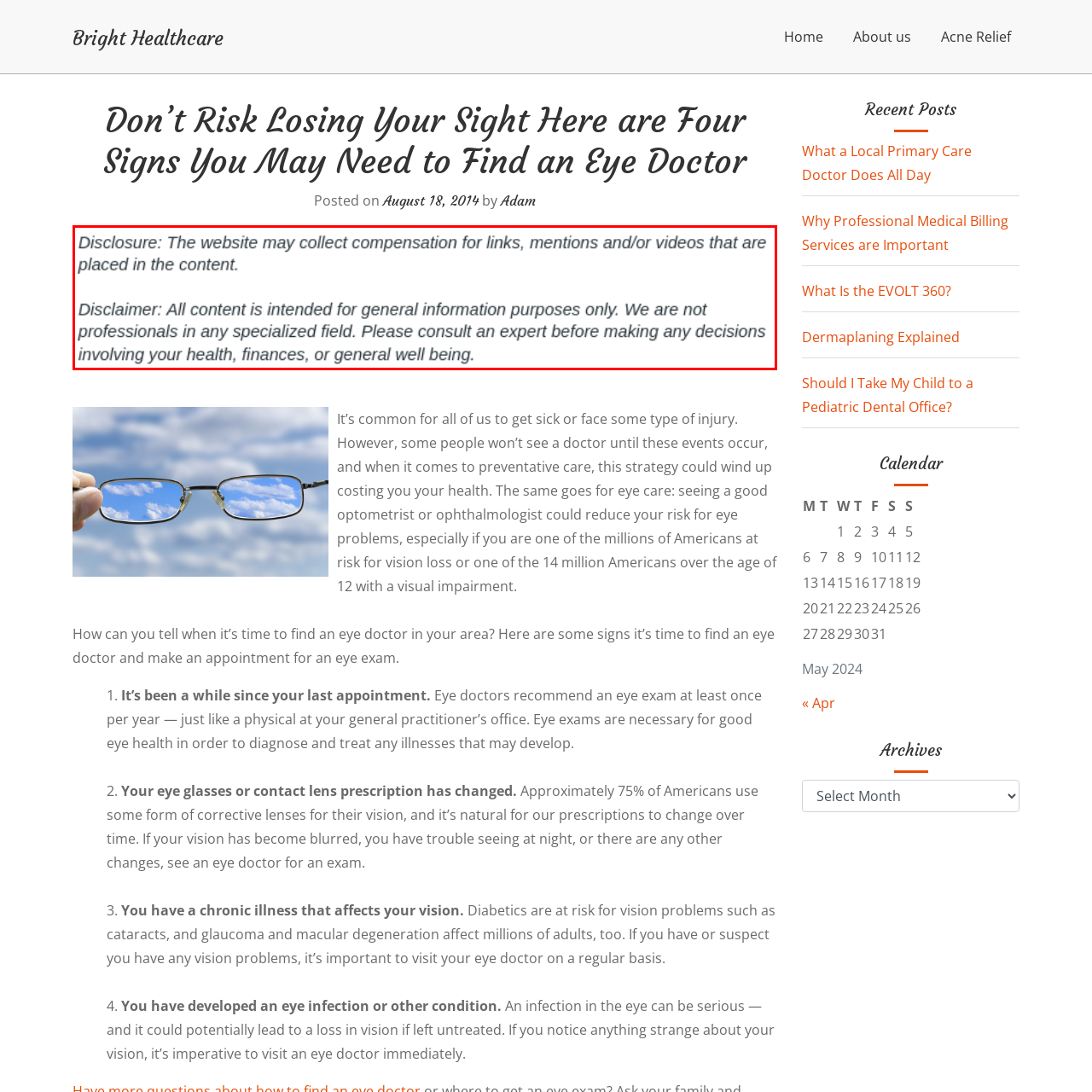Focus on the image outlined in red and offer a detailed answer to the question below, relying on the visual elements in the image:
Why does the website disclose potential financial incentives?

The website discloses potential financial incentives, such as compensation for links, mentions, or videos, to provide transparency to its readers about the potential motivations behind the content and to maintain trust and credibility.